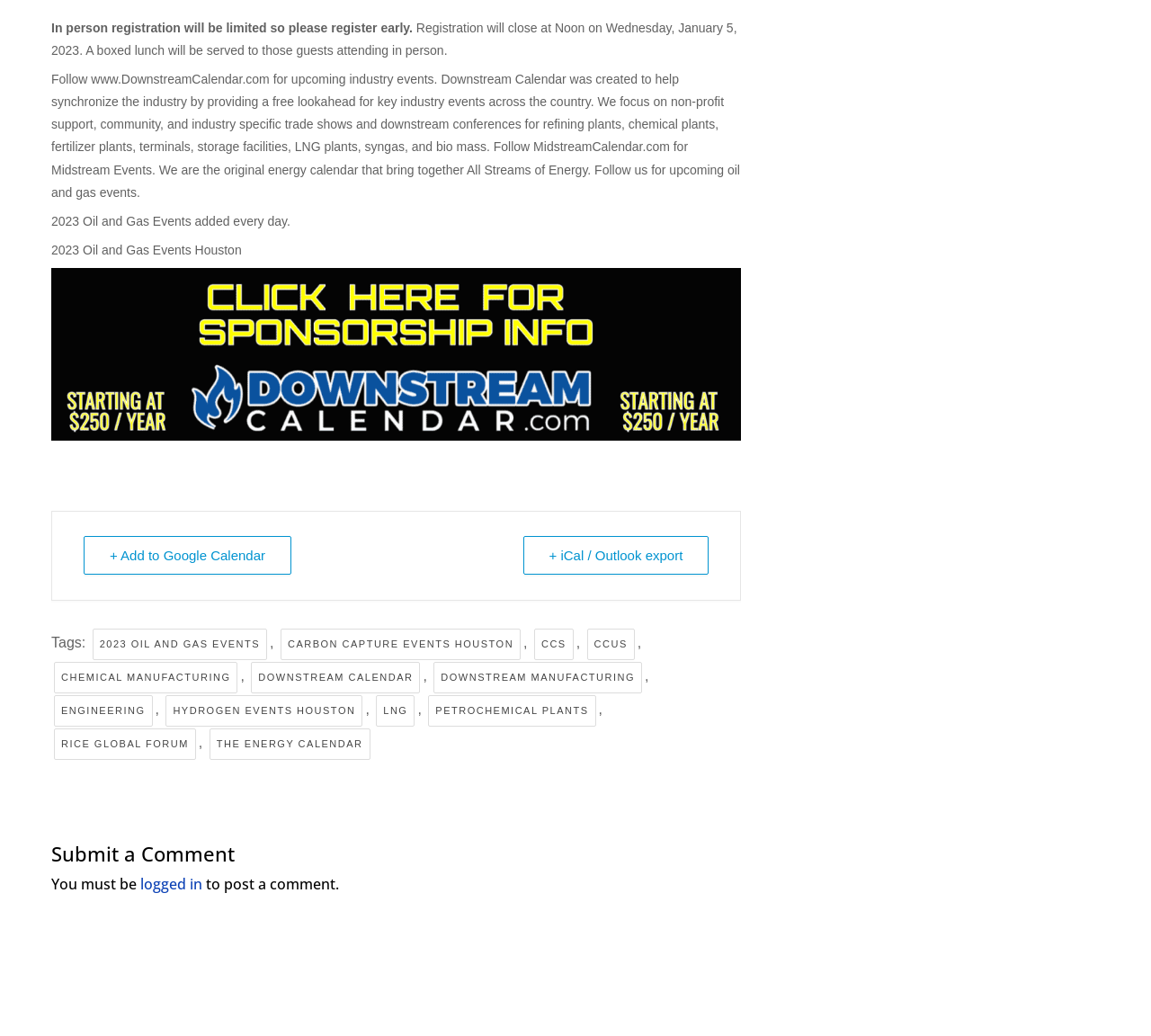Identify the bounding box coordinates for the region to click in order to carry out this instruction: "Add to Google Calendar". Provide the coordinates using four float numbers between 0 and 1, formatted as [left, top, right, bottom].

[0.073, 0.518, 0.253, 0.555]